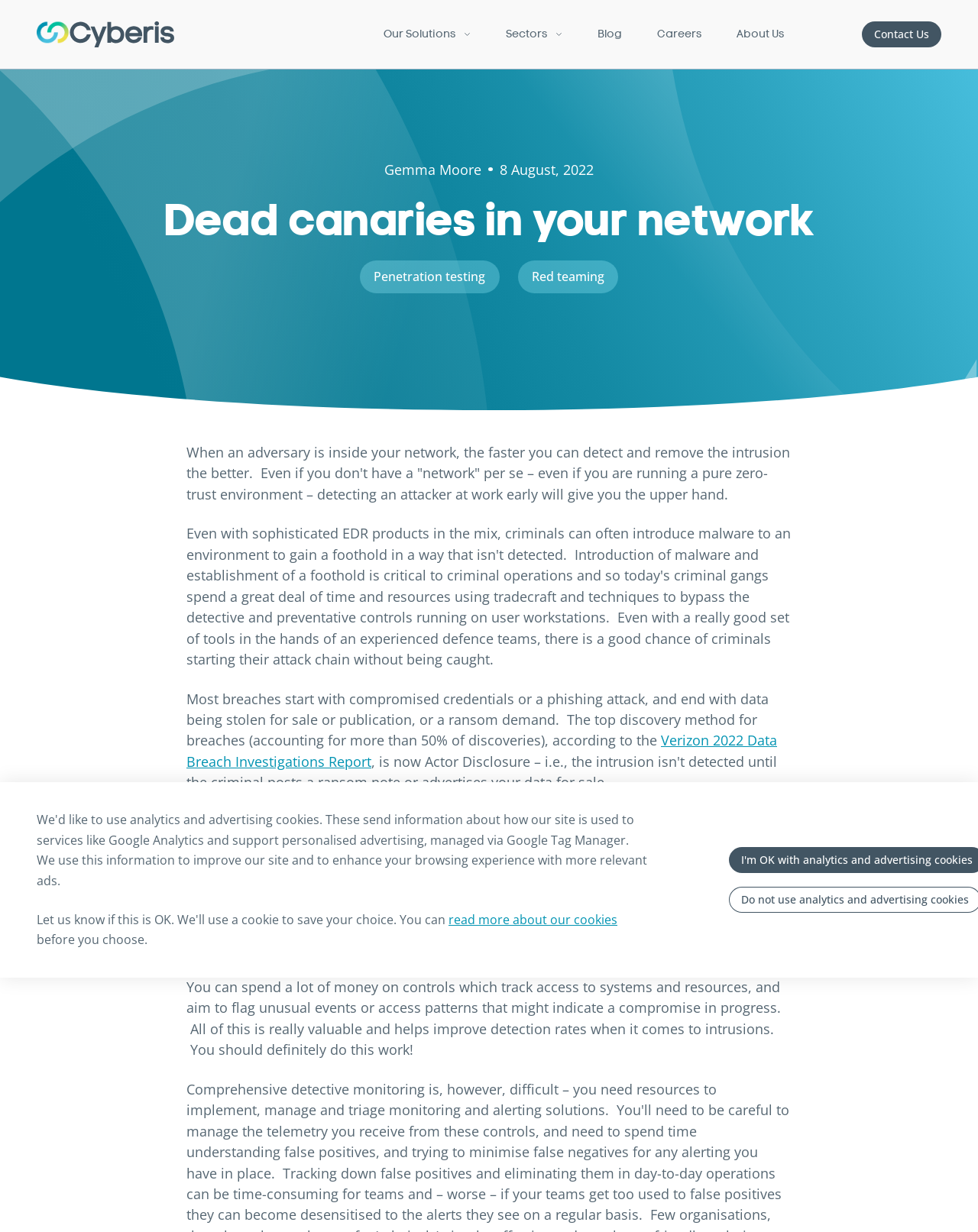Can you give a detailed response to the following question using the information from the image? What is the author's tone towards spending money on controls?

The text states that spending money on controls is 'really valuable' and that 'you should definitely do this work', indicating a positive tone towards investing in these measures.